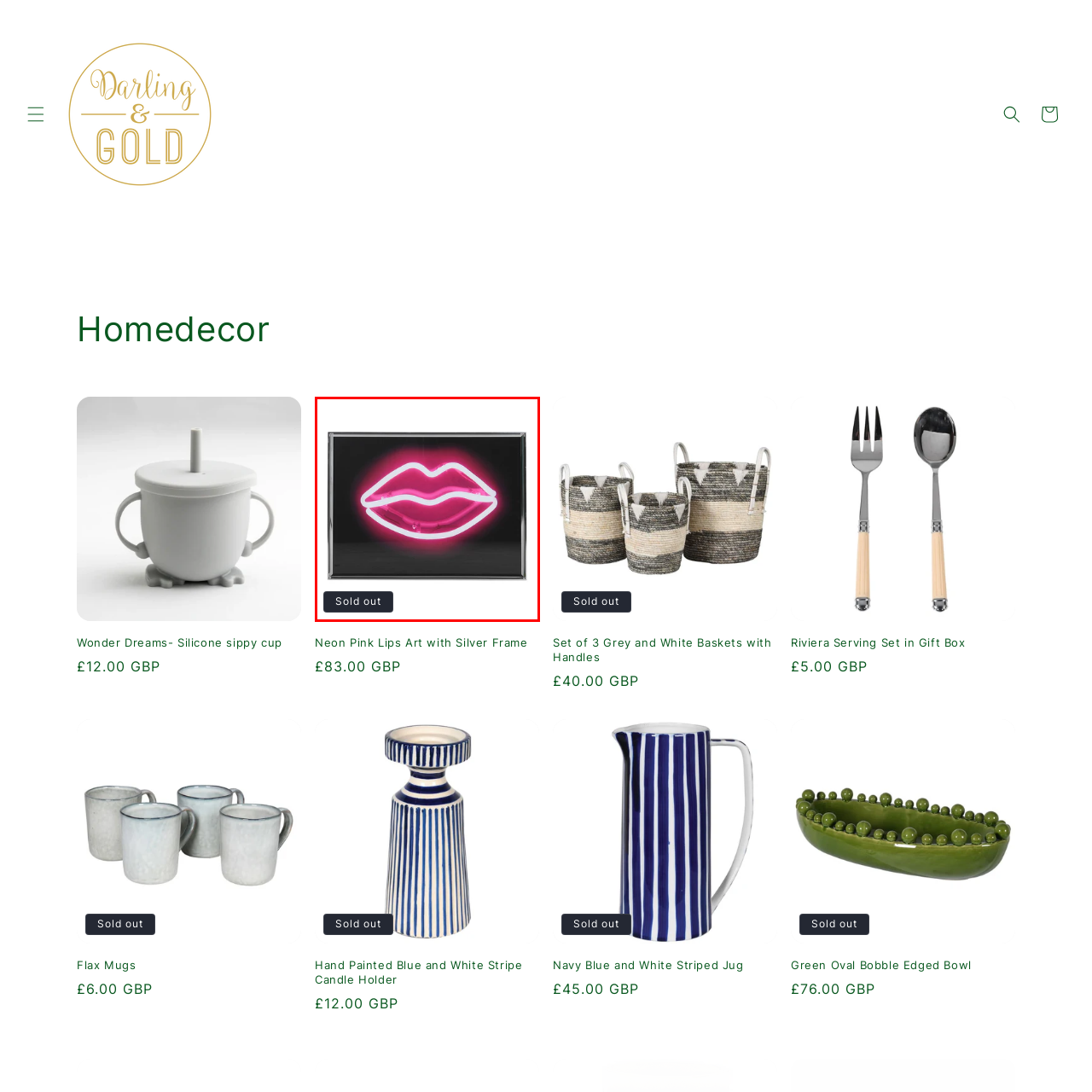View the image within the red box and answer the following question with a concise word or phrase:
What is the status of the artwork's availability?

Sold out